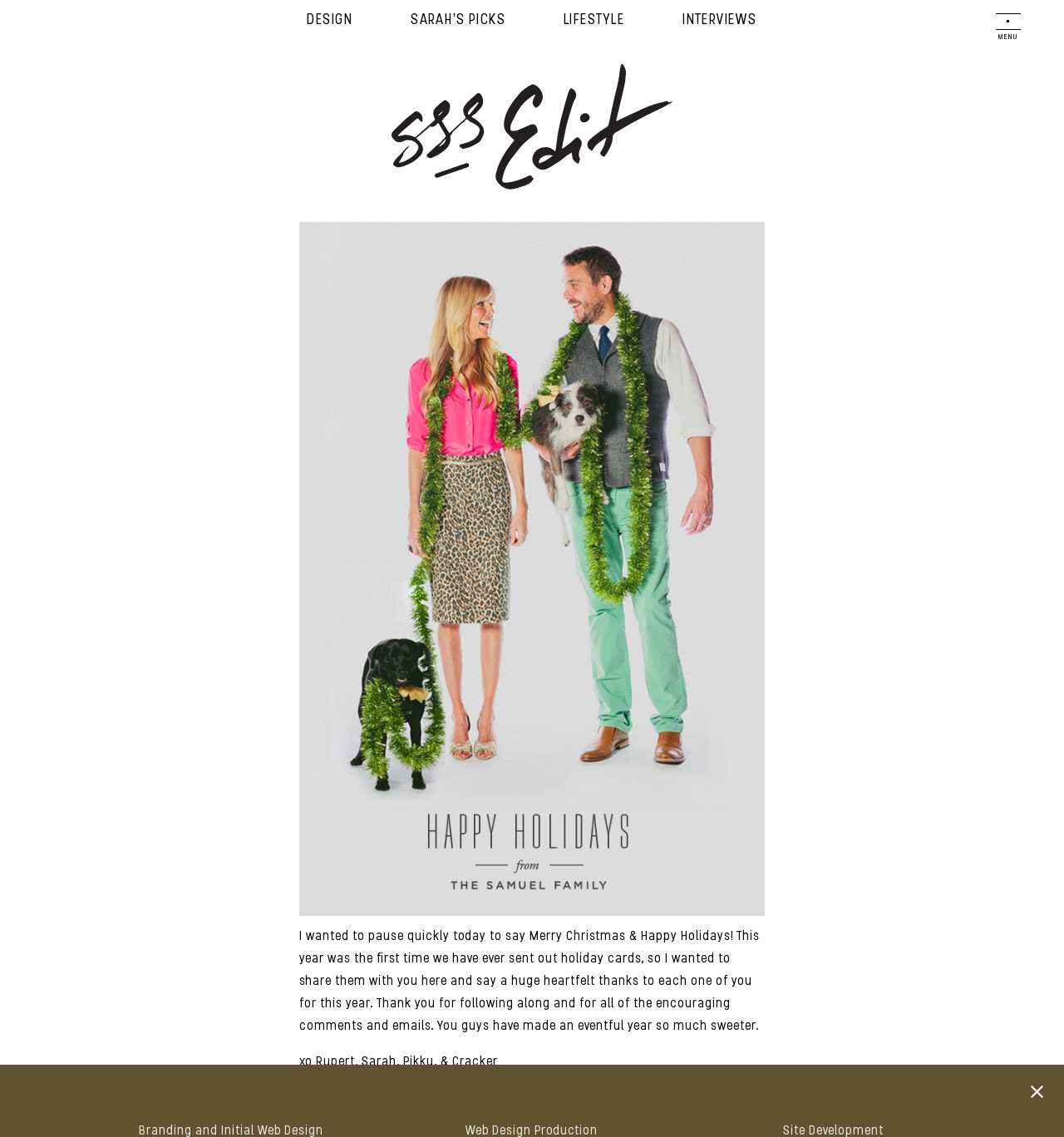What is the occasion of the holiday card?
Based on the image, provide a one-word or brief-phrase response.

Christmas